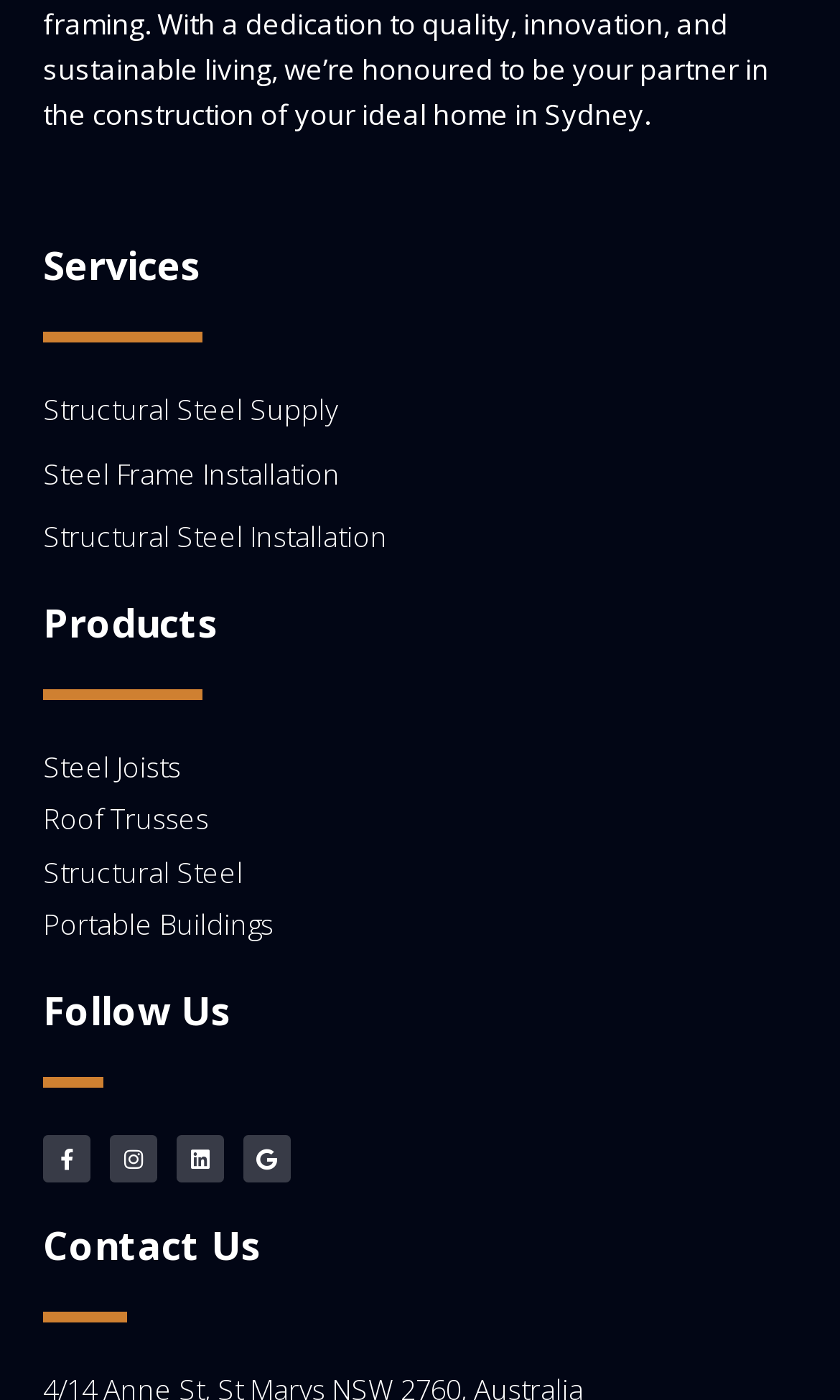Identify the bounding box coordinates for the element that needs to be clicked to fulfill this instruction: "View Steel Joists". Provide the coordinates in the format of four float numbers between 0 and 1: [left, top, right, bottom].

[0.051, 0.534, 0.949, 0.564]